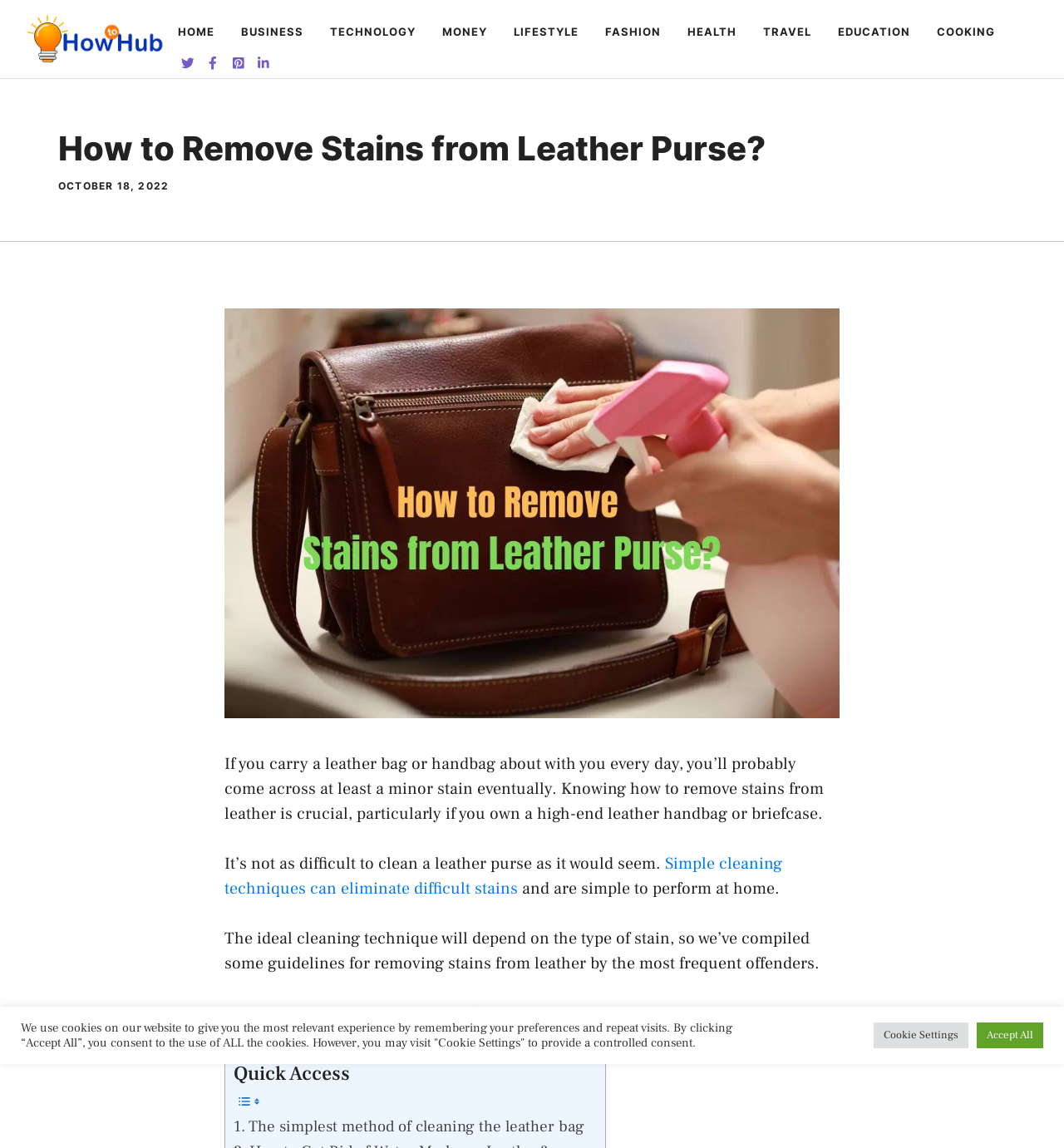What is the topic of the article?
Kindly give a detailed and elaborate answer to the question.

The topic of the article can be determined by reading the heading 'How to Remove Stains from Leather Purse?' and the introductory paragraph that discusses the importance of knowing how to remove stains from leather purses.